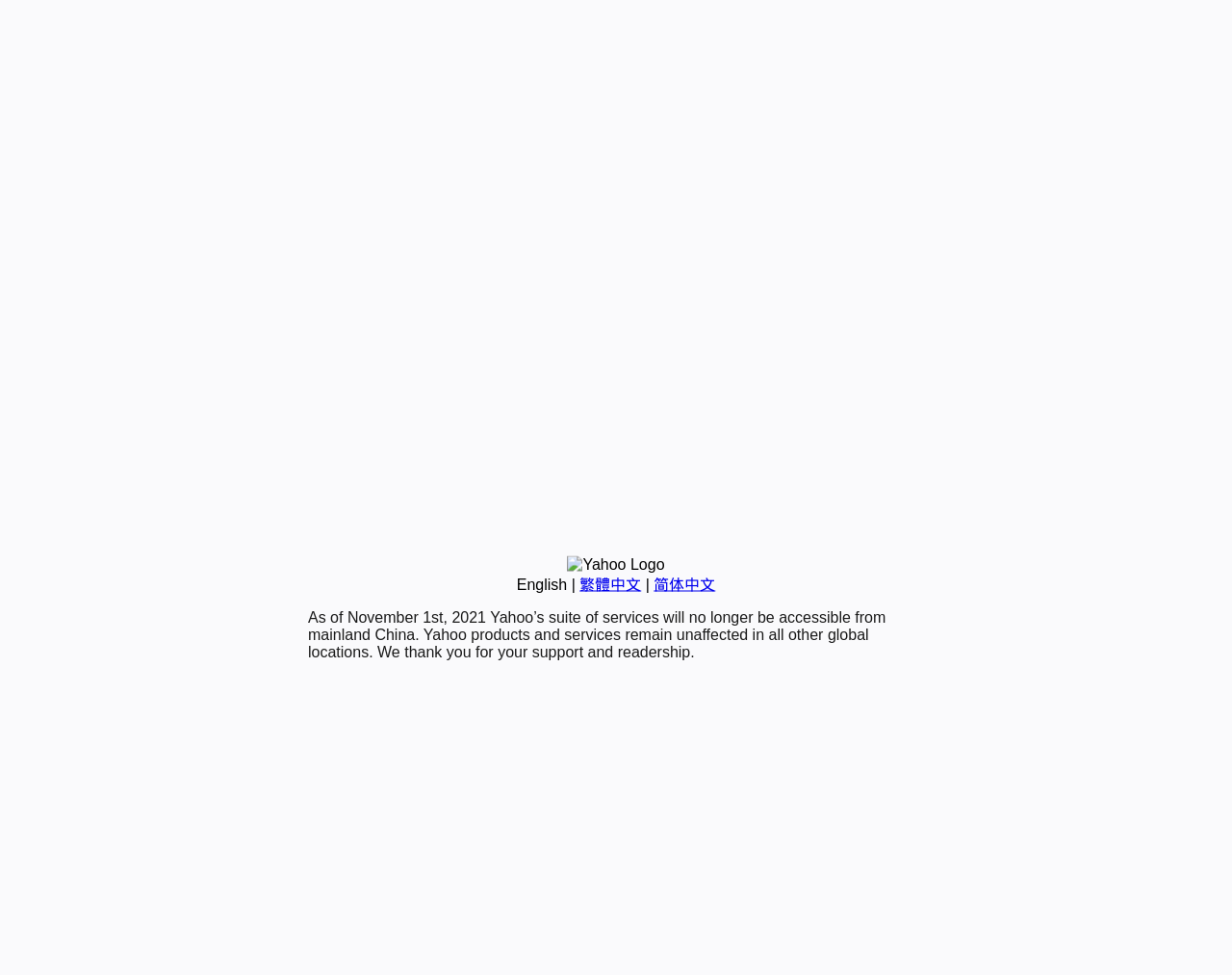Find the UI element described as: "简体中文" and predict its bounding box coordinates. Ensure the coordinates are four float numbers between 0 and 1, [left, top, right, bottom].

[0.531, 0.591, 0.581, 0.608]